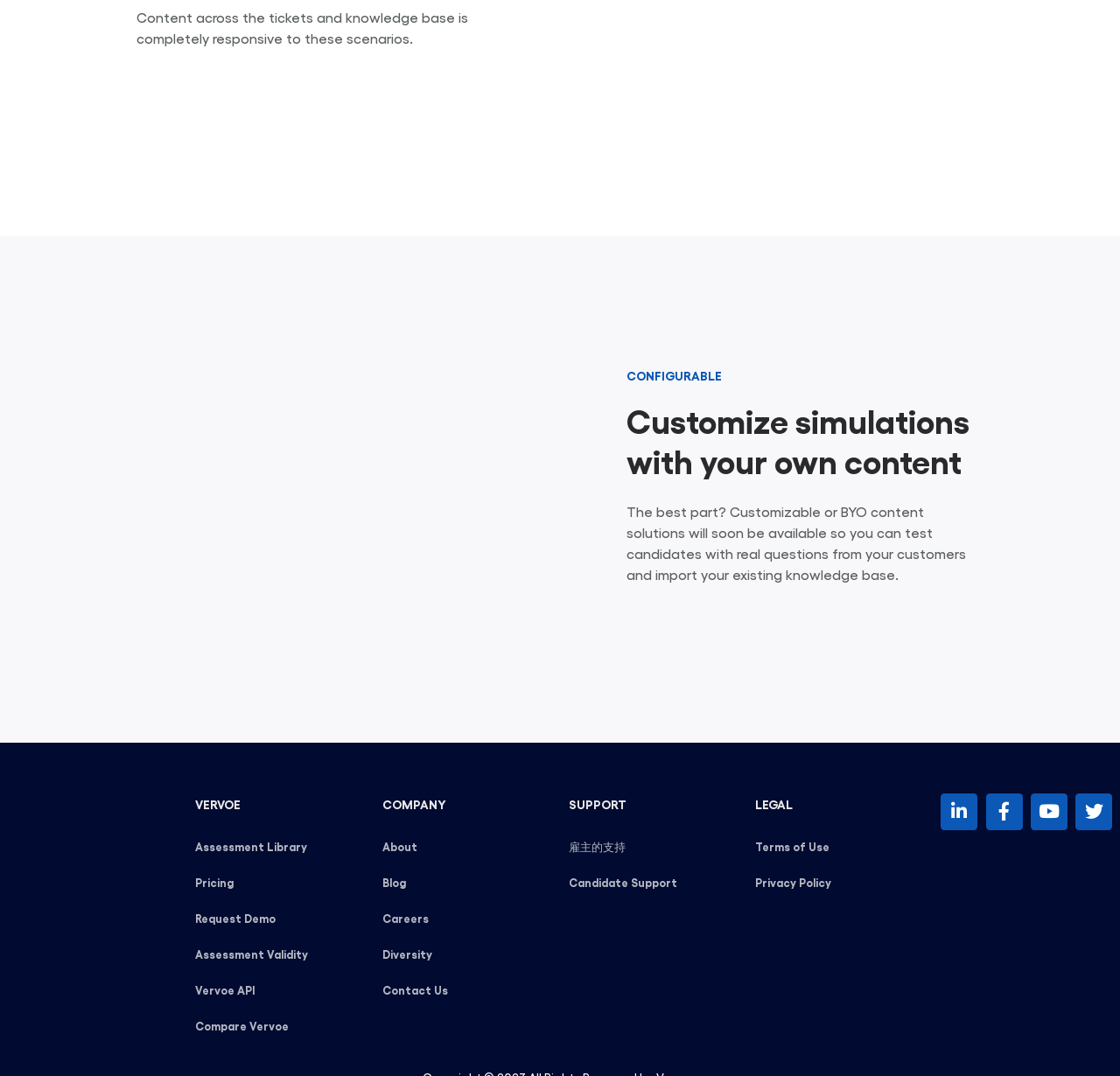What is the company's compliance status?
We need a detailed and meticulous answer to the question.

The company's compliance status can be found at the bottom of the webpage, where the image 'GDPR Compliant and ISO 27001' is located, indicating that the company is compliant with GDPR and ISO 27001 standards.